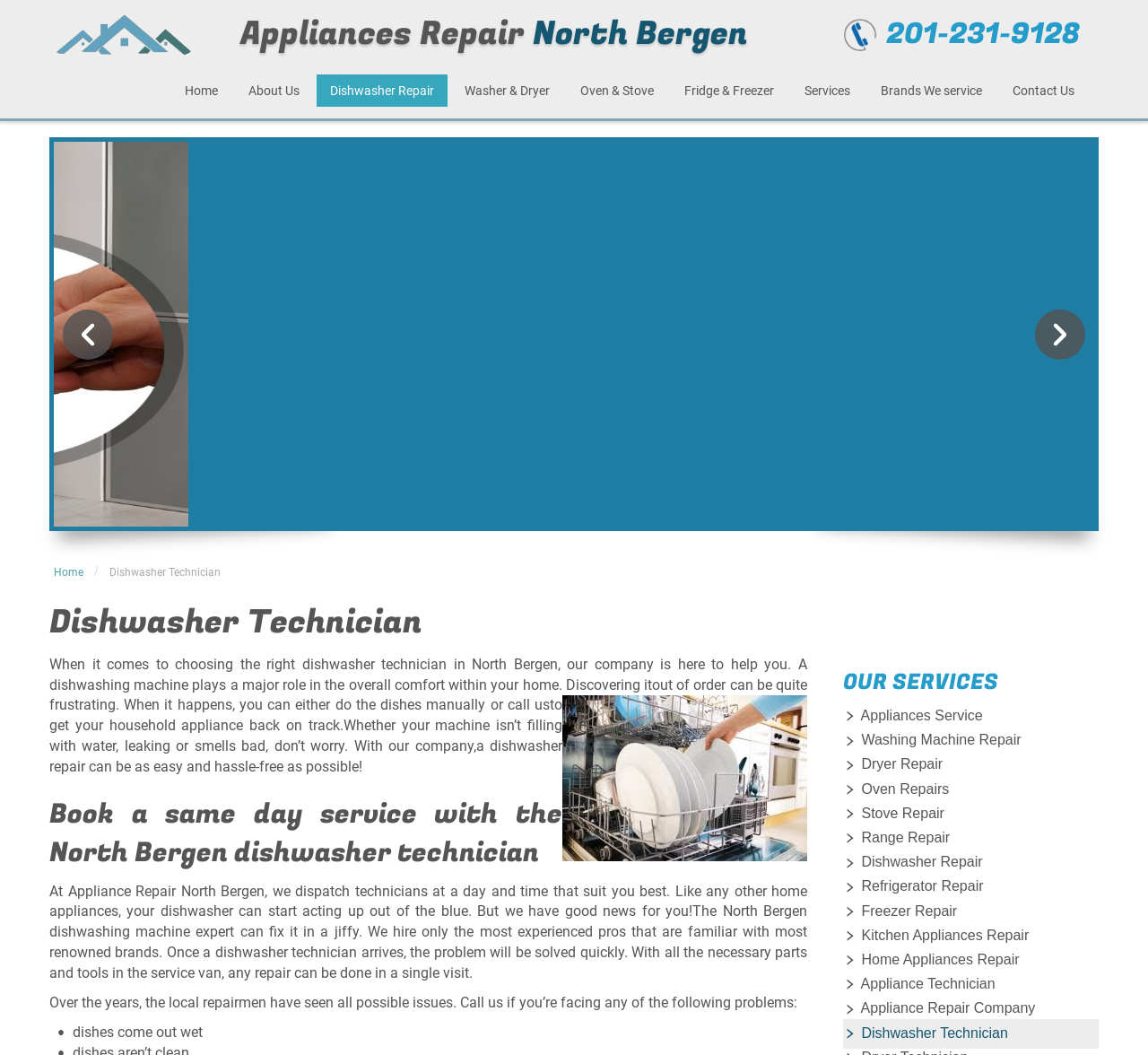Find the bounding box coordinates of the area to click in order to follow the instruction: "Book a same day service with the North Bergen dishwasher technician".

[0.043, 0.754, 0.703, 0.827]